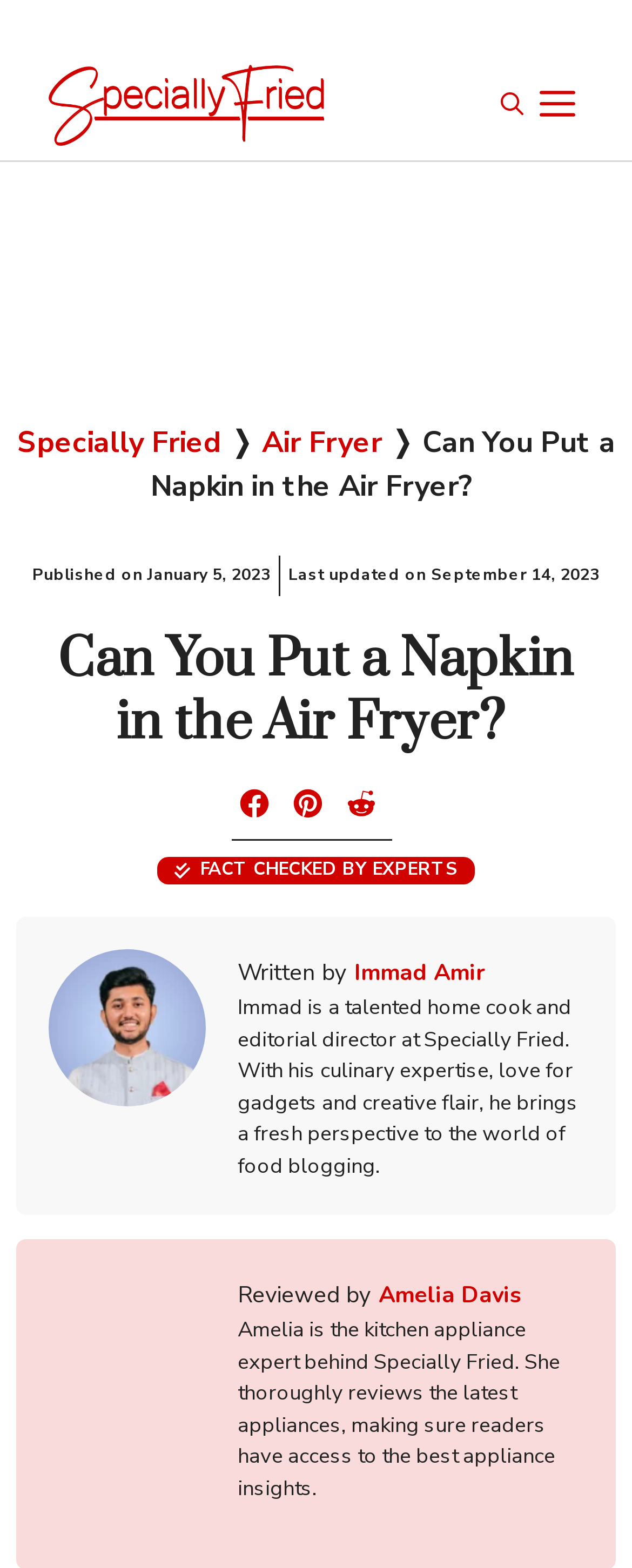Respond to the question below with a single word or phrase: What is the date of the last update?

September 14, 2023